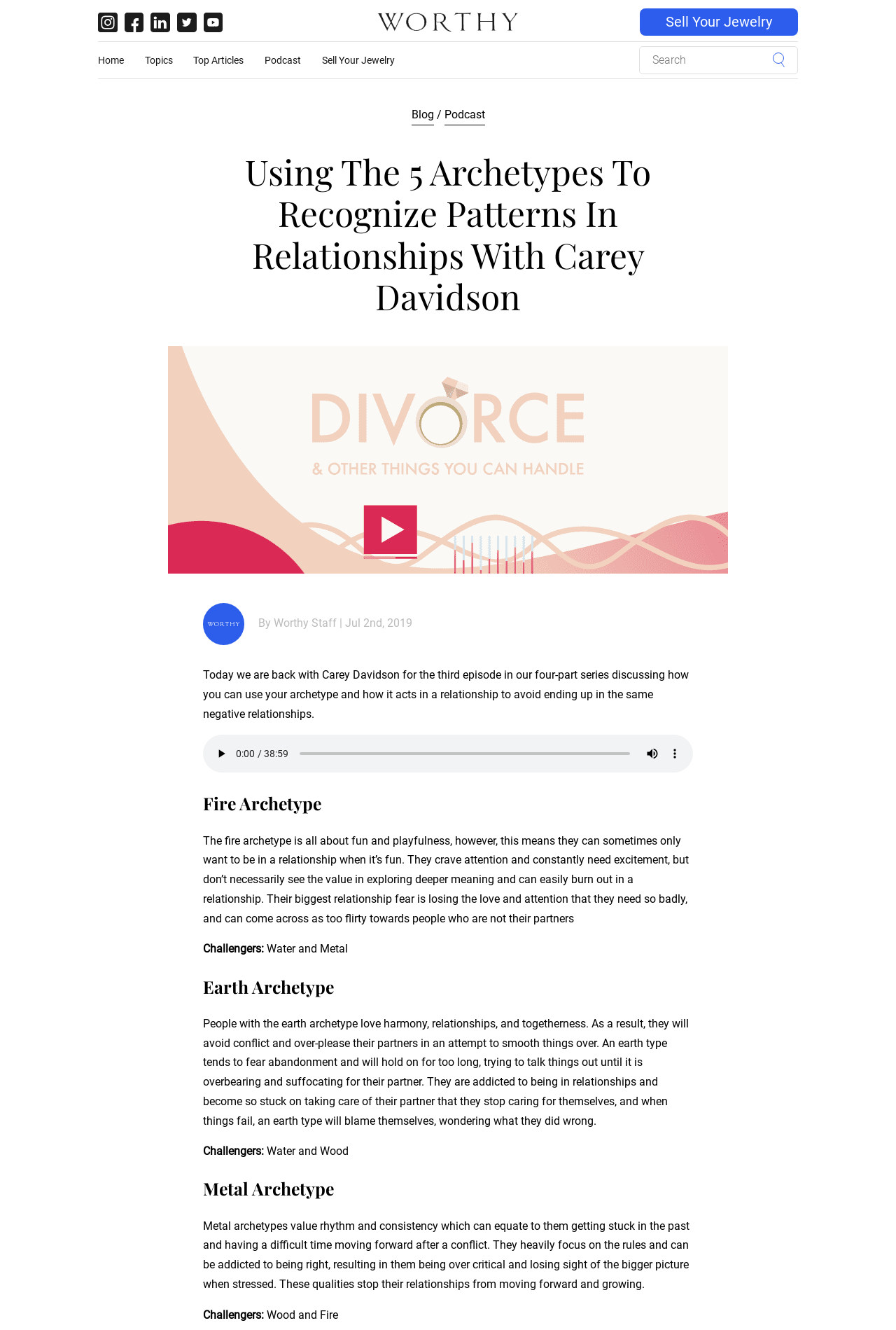What is the purpose of the slider in the audio player?
Based on the screenshot, provide a one-word or short-phrase response.

Audio time scrubber